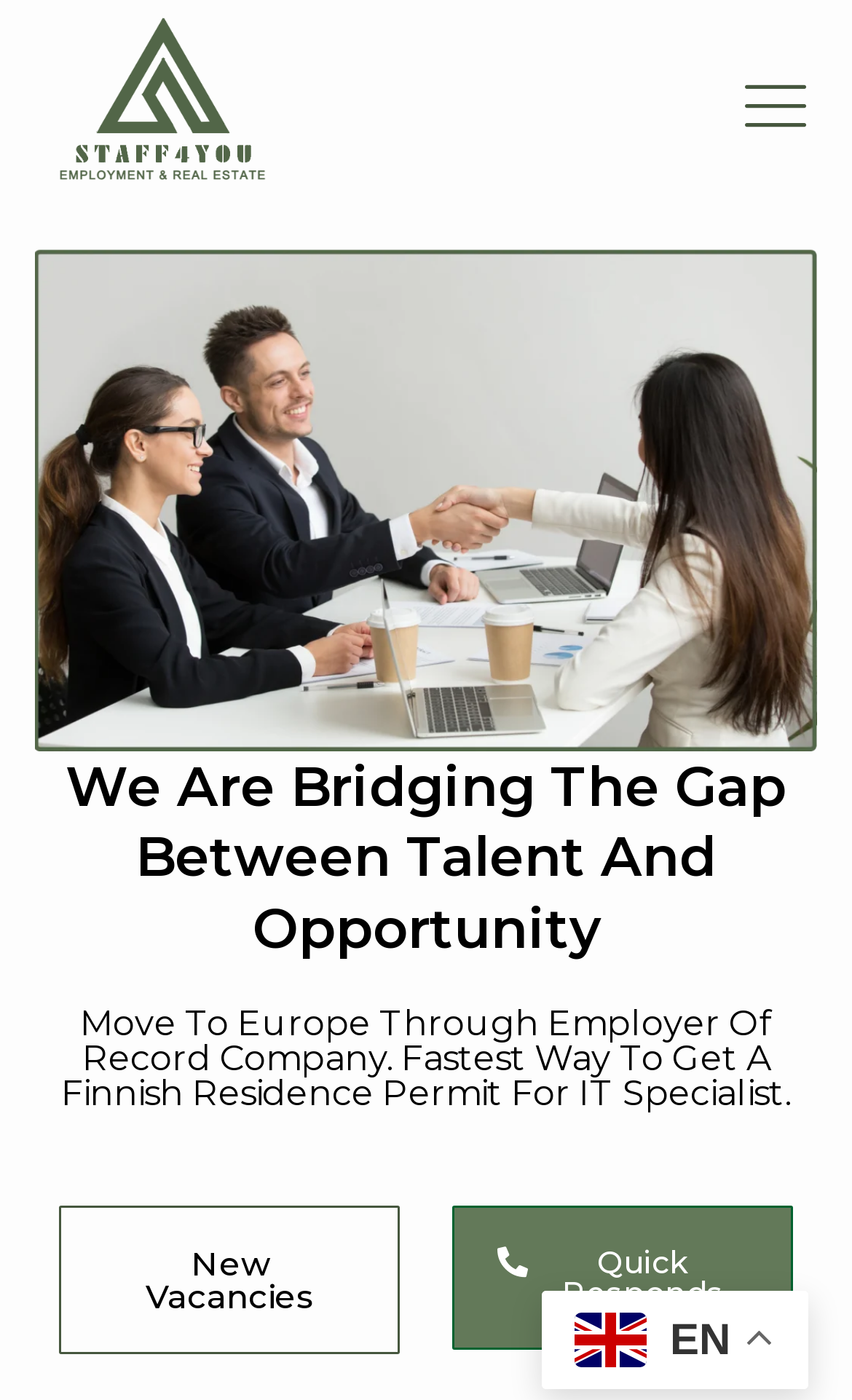Please specify the bounding box coordinates in the format (top-left x, top-left y, bottom-right x, bottom-right y), with values ranging from 0 to 1. Identify the bounding box for the UI component described as follows: Elegant Themes

None